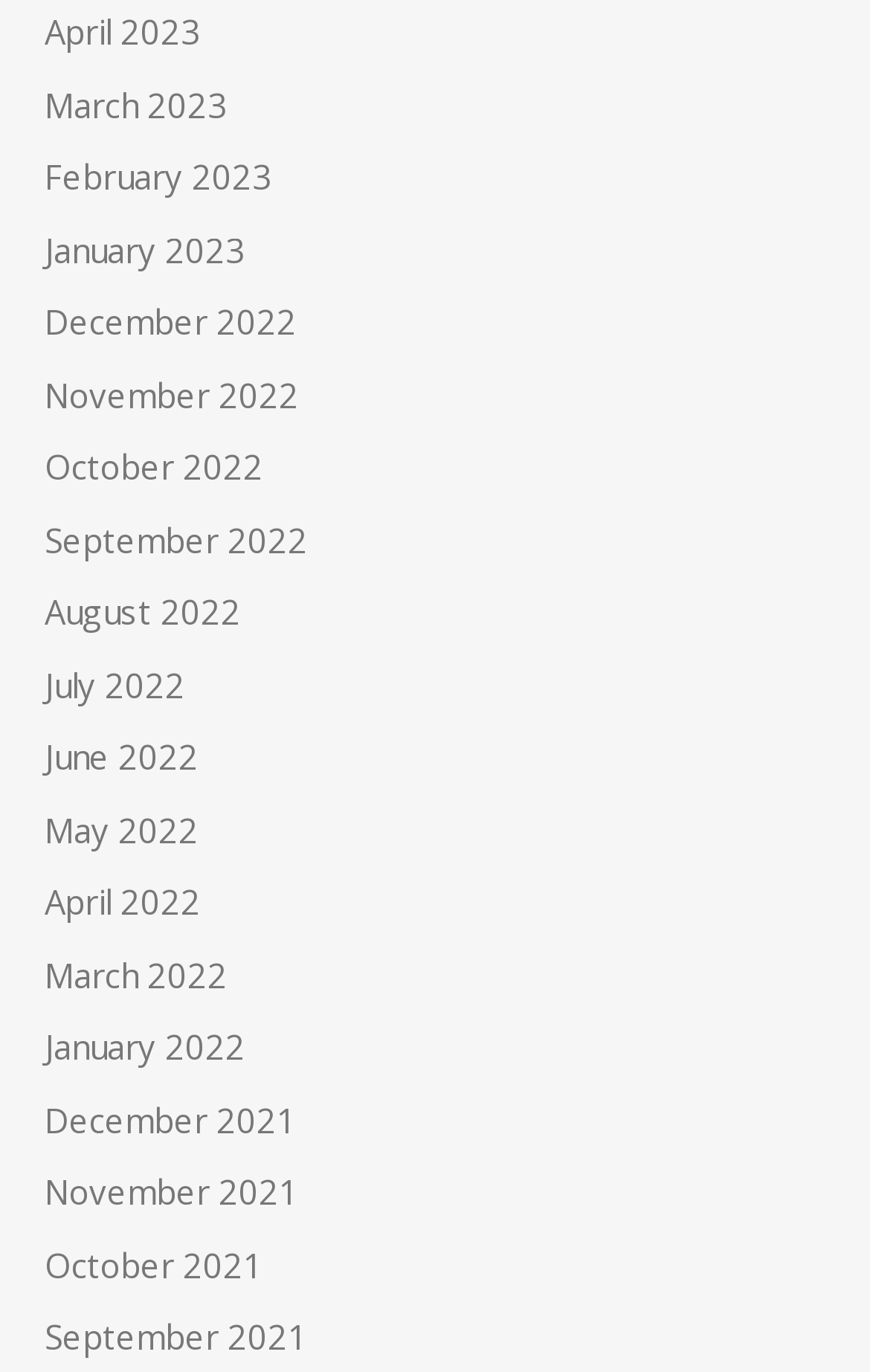Locate the bounding box coordinates of the element that should be clicked to execute the following instruction: "go to March 2022".

[0.051, 0.694, 0.262, 0.727]